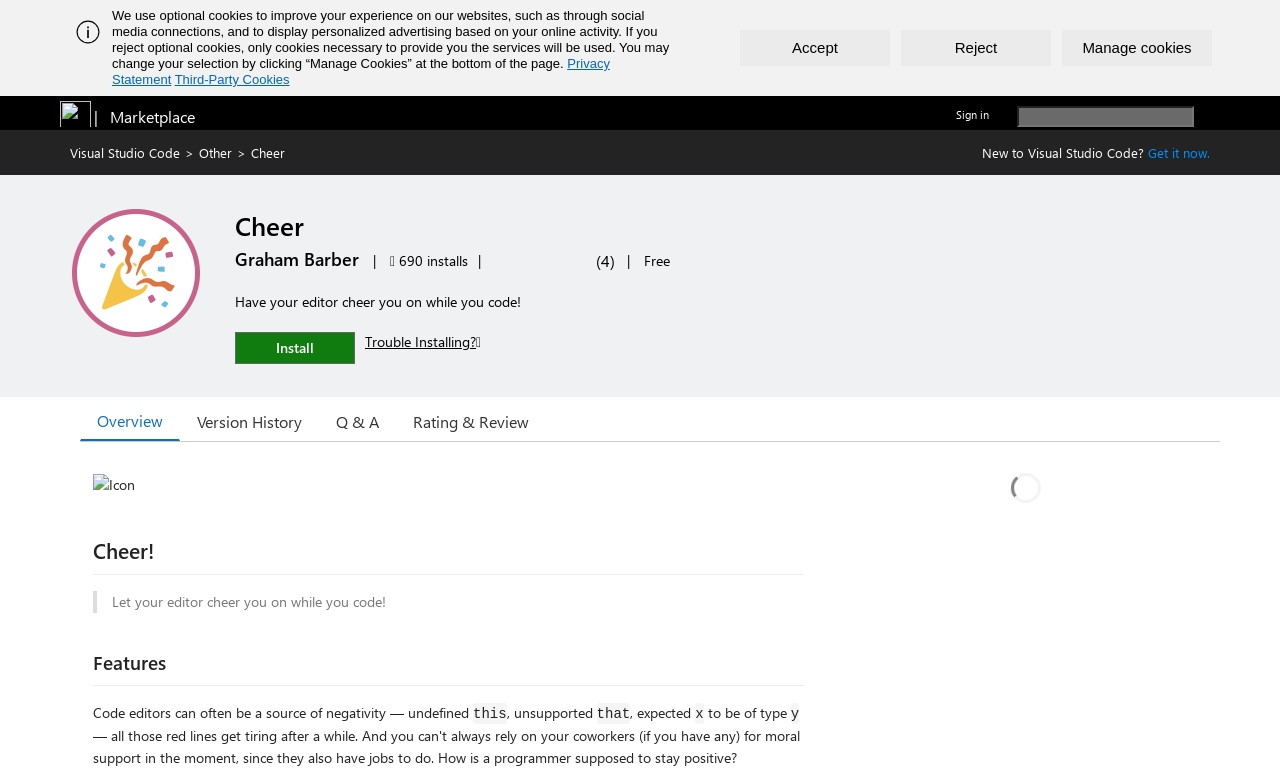Please determine the bounding box coordinates of the area that needs to be clicked to complete this task: 'Sign in to your account'. The coordinates must be four float numbers between 0 and 1, formatted as [left, top, right, bottom].

[0.747, 0.135, 0.773, 0.156]